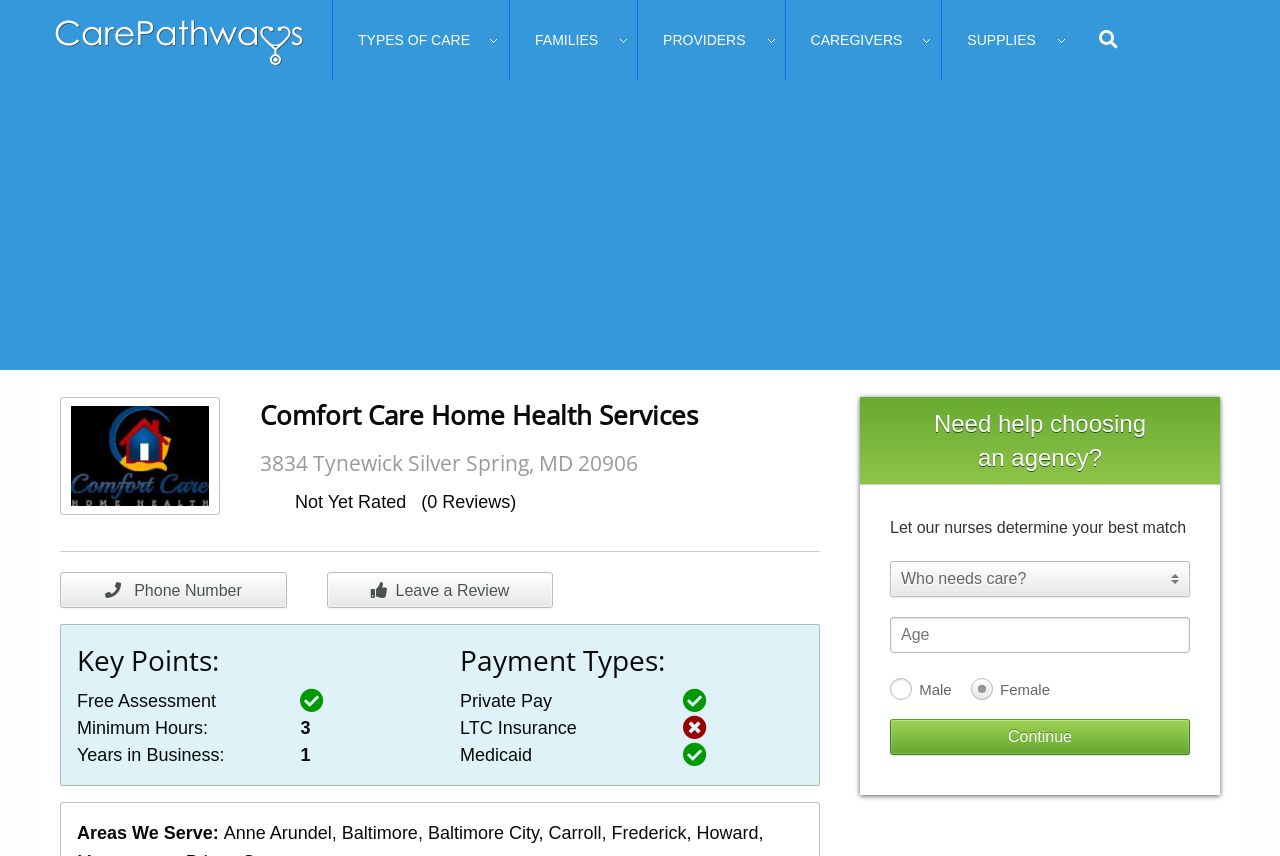What types of payment are accepted?
Based on the image, please offer an in-depth response to the question.

I found the payment types by looking at the 'Payment Types:' heading and the corresponding static text elements, which are located below the 'Key Points:' heading.